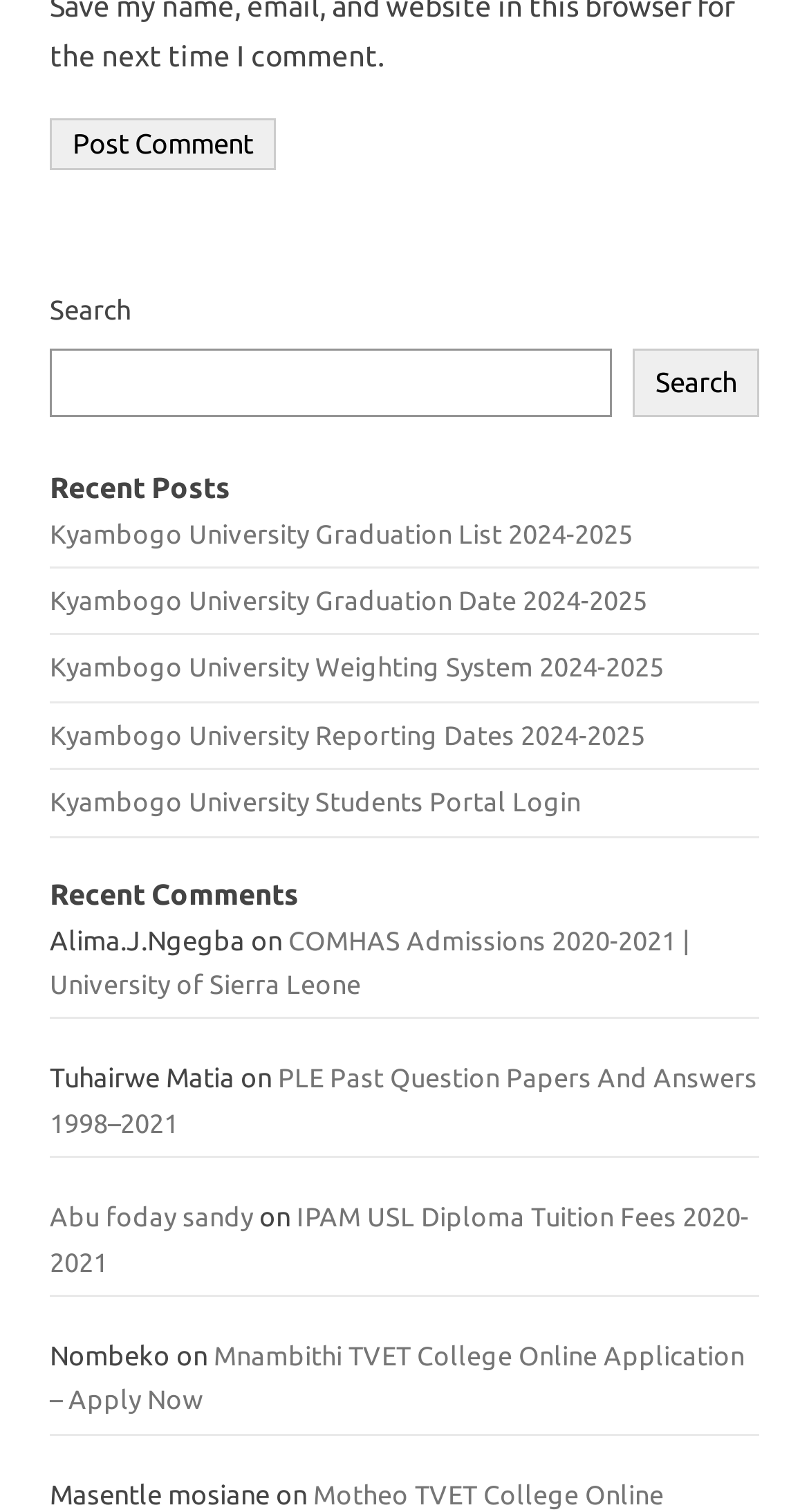Determine the bounding box for the UI element as described: "parent_node: Search name="s"". The coordinates should be represented as four float numbers between 0 and 1, formatted as [left, top, right, bottom].

[0.062, 0.23, 0.756, 0.275]